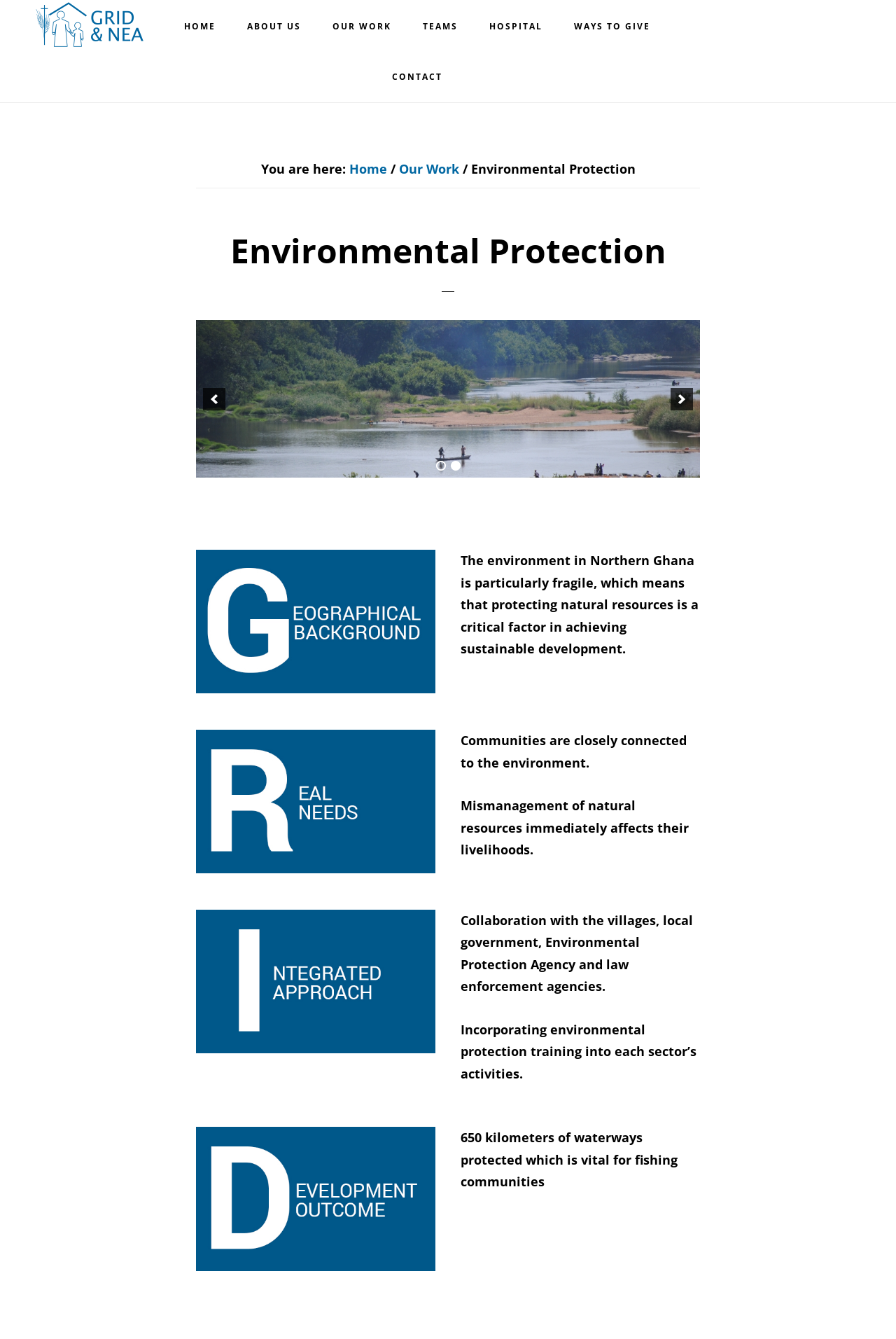Given the element description, predict the bounding box coordinates in the format (top-left x, top-left y, bottom-right x, bottom-right y). Make sure all values are between 0 and 1. Here is the element description: Culture & Society

None